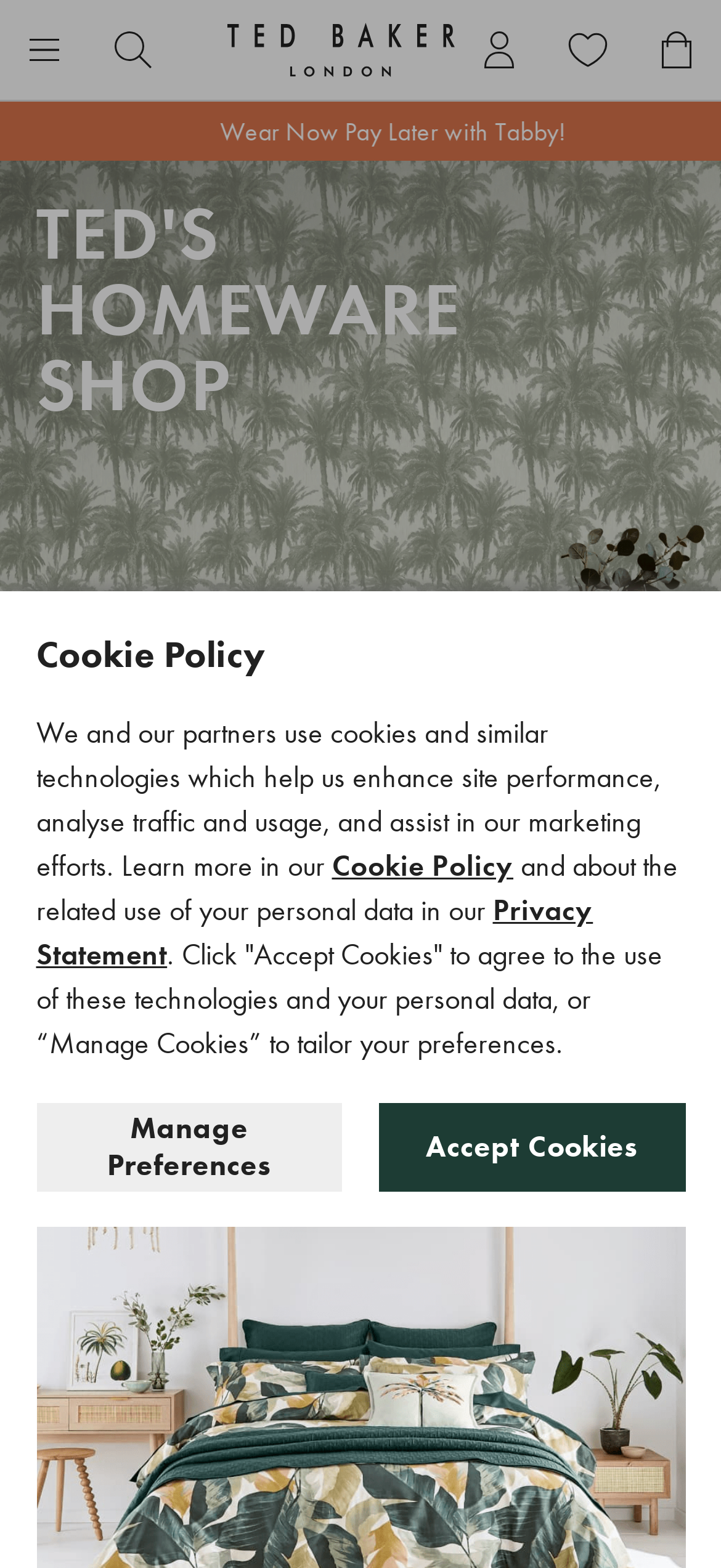Describe every aspect of the webpage comprehensively.

The webpage is the official UAE website of Ted Baker, a luxury fashion brand. At the top left corner, there are three buttons with accompanying images, likely representing navigation or menu options. Next to these buttons, there is a search bar with a placeholder text "Enter search term here" and a combobox for autocomplete suggestions. A search button with an image is located to the right of the search bar.

Below the search bar, there is a horizontal navigation menu with five links, including "View Wishlist" and three others with no text. Each link has an accompanying image. 

Further down, there is a section with a heading "TED'S HOMEWARE SHOP" and a prominent image below it. This section likely showcases the brand's homeware products.

At the bottom of the page, there is a section with a heading "Cookie Policy" and a paragraph of text explaining the use of cookies and personal data. There are two links, "Cookie Policy" and "Privacy Statement", and a button "Manage Preferences" to tailor cookie preferences.

Throughout the page, there are several images, but their content is not specified. The overall layout is organized, with clear headings and concise text.